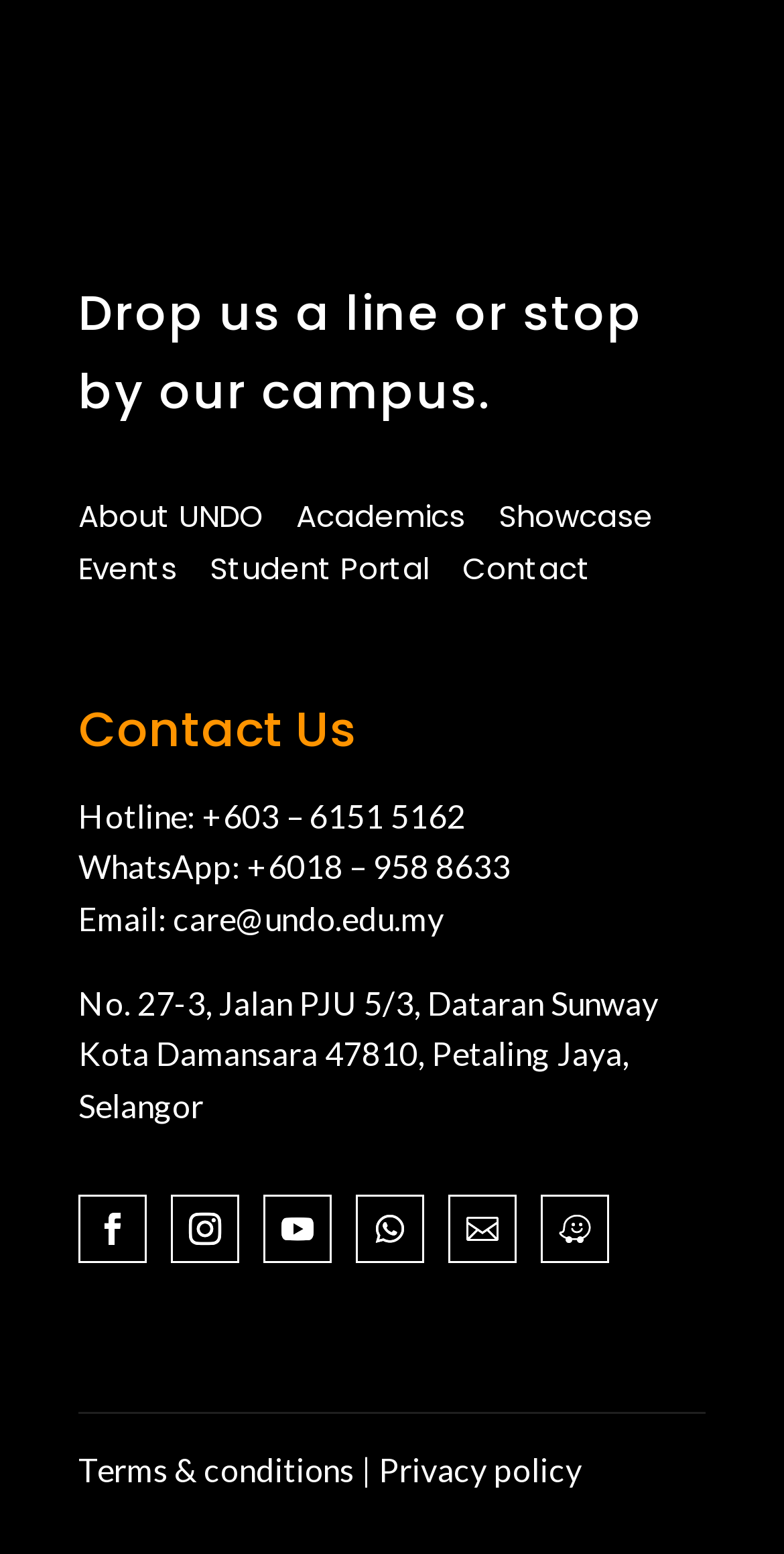Please locate the UI element described by "WhatsApp" and provide its bounding box coordinates.

[0.454, 0.769, 0.541, 0.813]